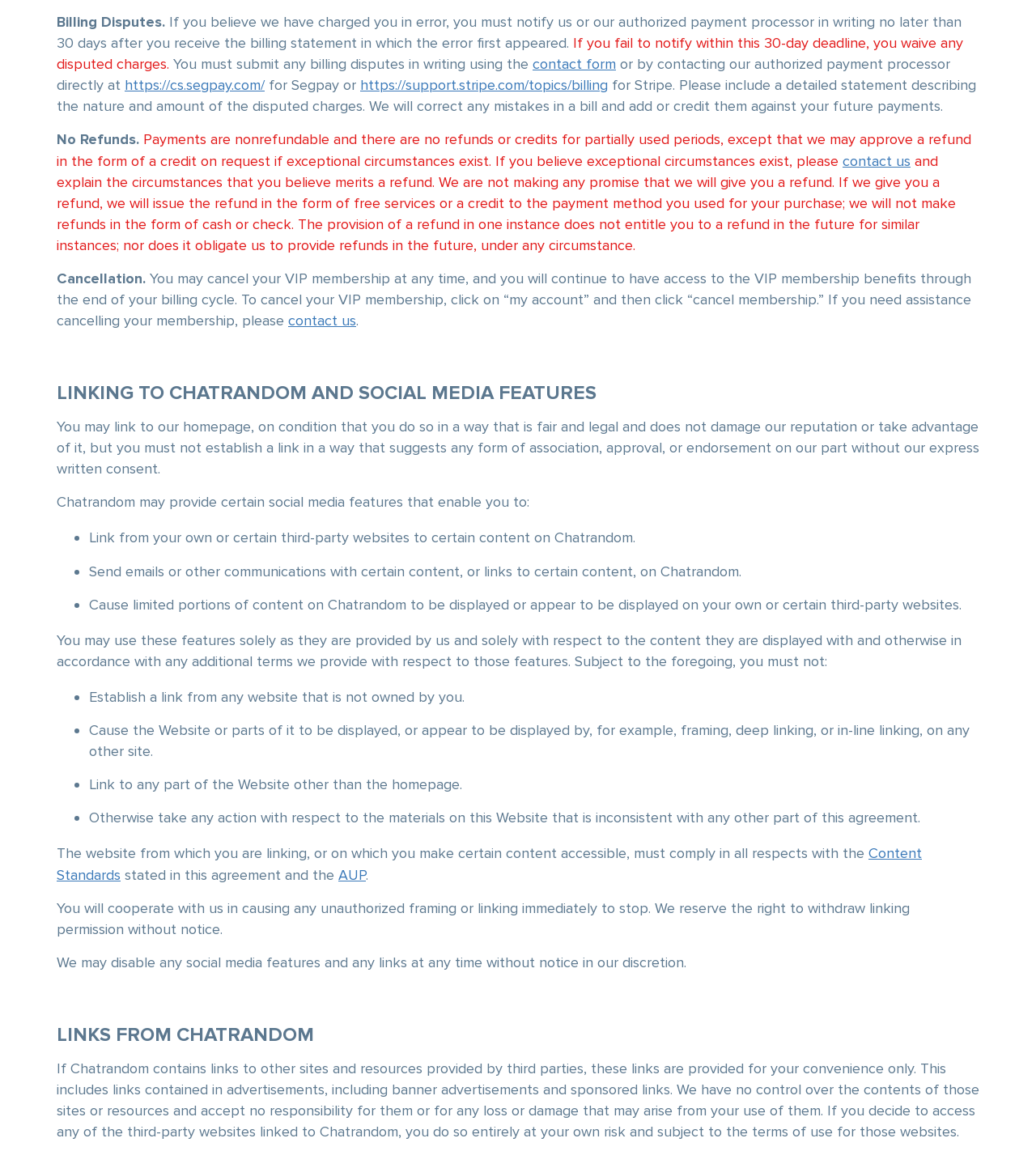How can you cancel your VIP membership? Analyze the screenshot and reply with just one word or a short phrase.

Click on 'my account' and then 'cancel membership'